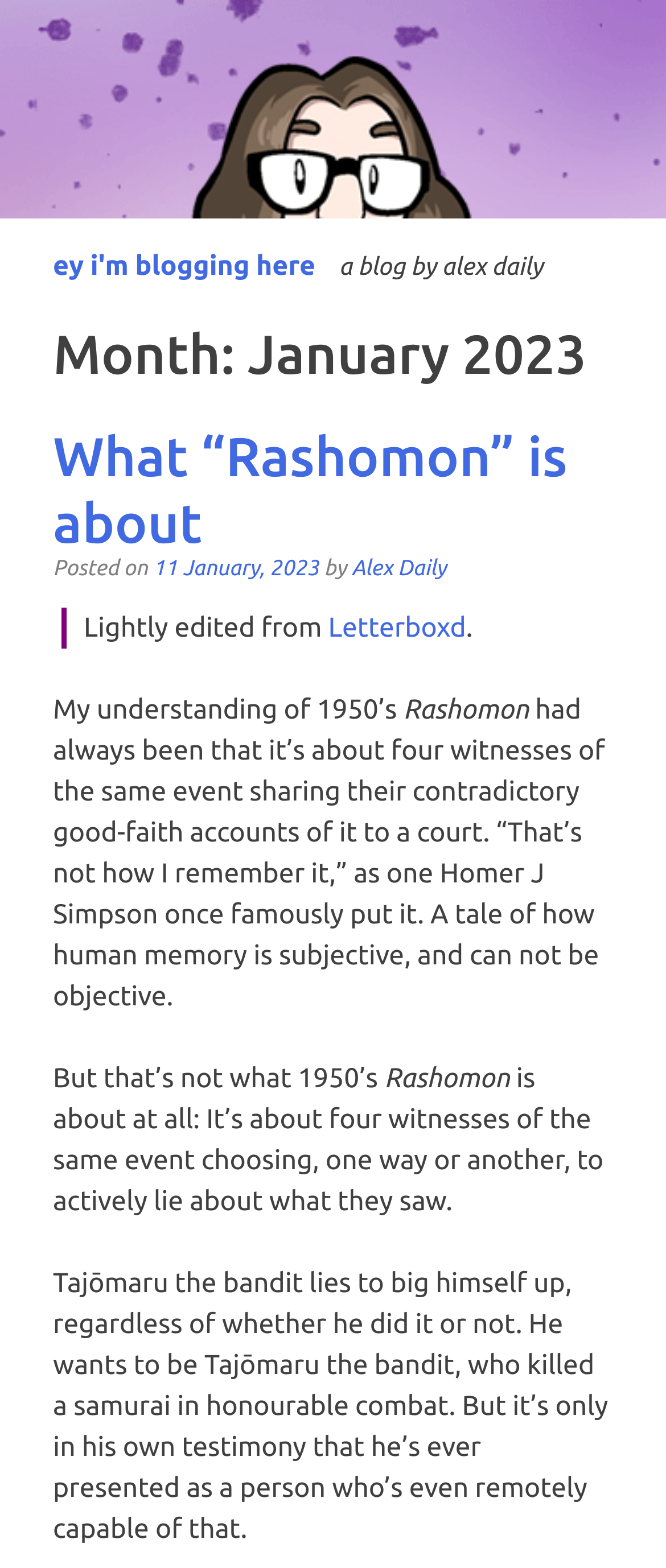Please provide a comprehensive response to the question based on the details in the image: What is the name of the blog author?

The answer can be found by looking at the 'by' section of the blog post, where it says 'by Alex Daily'.